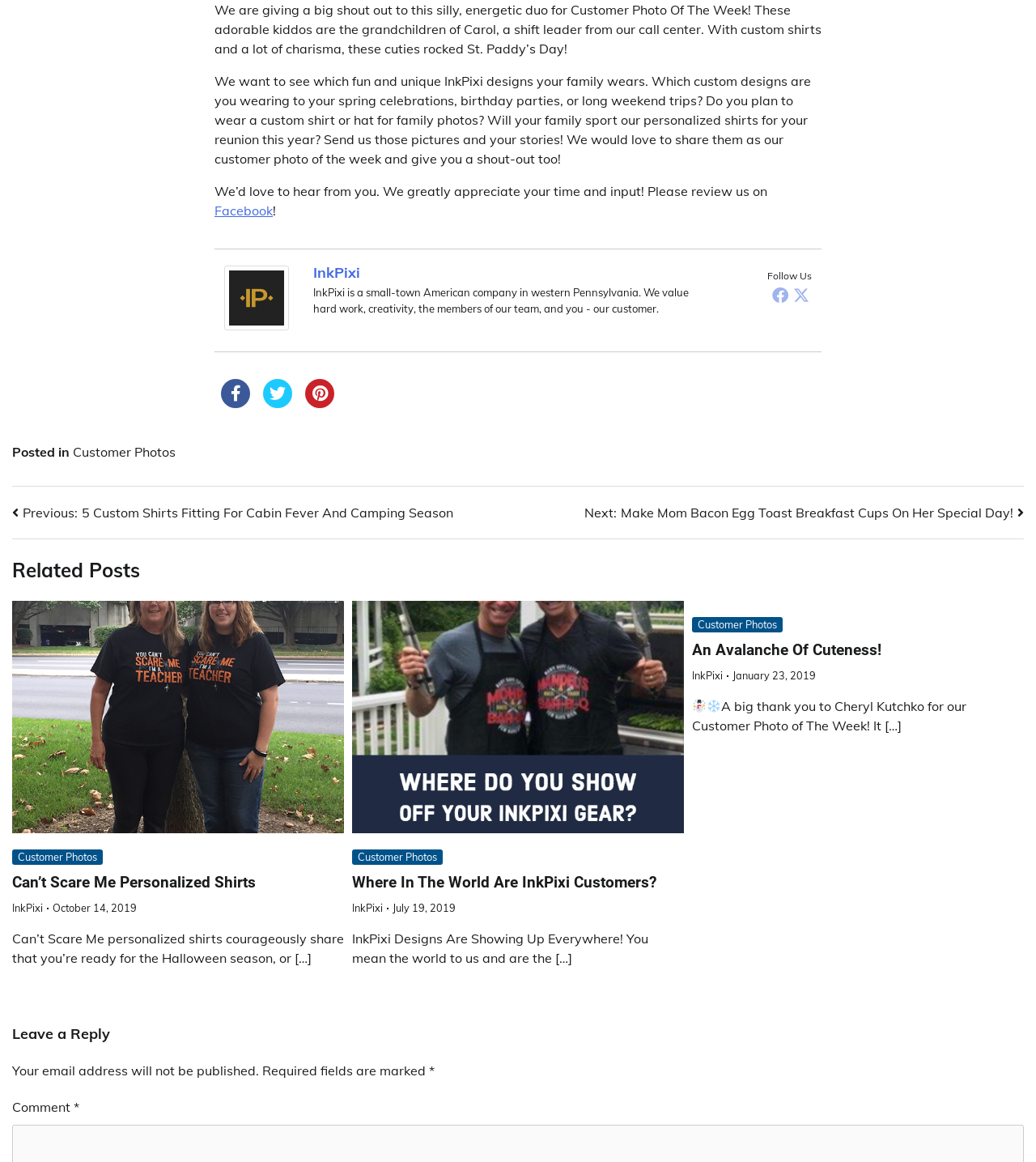What is the theme of the customer photo of the week?
Based on the image, provide your answer in one word or phrase.

St. Paddy’s Day